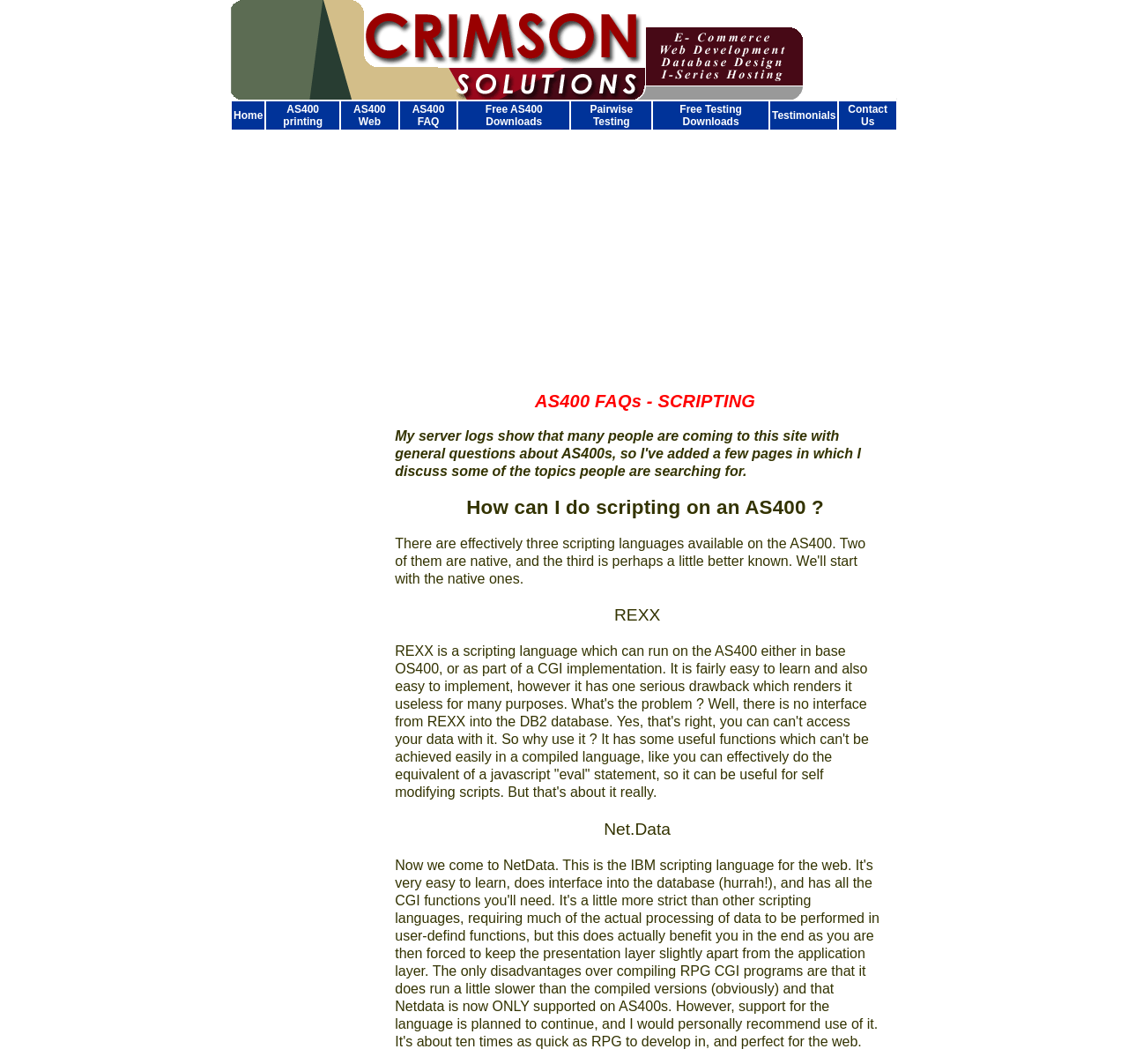Determine the bounding box coordinates for the area you should click to complete the following instruction: "Read Testimonials".

[0.683, 0.095, 0.743, 0.122]